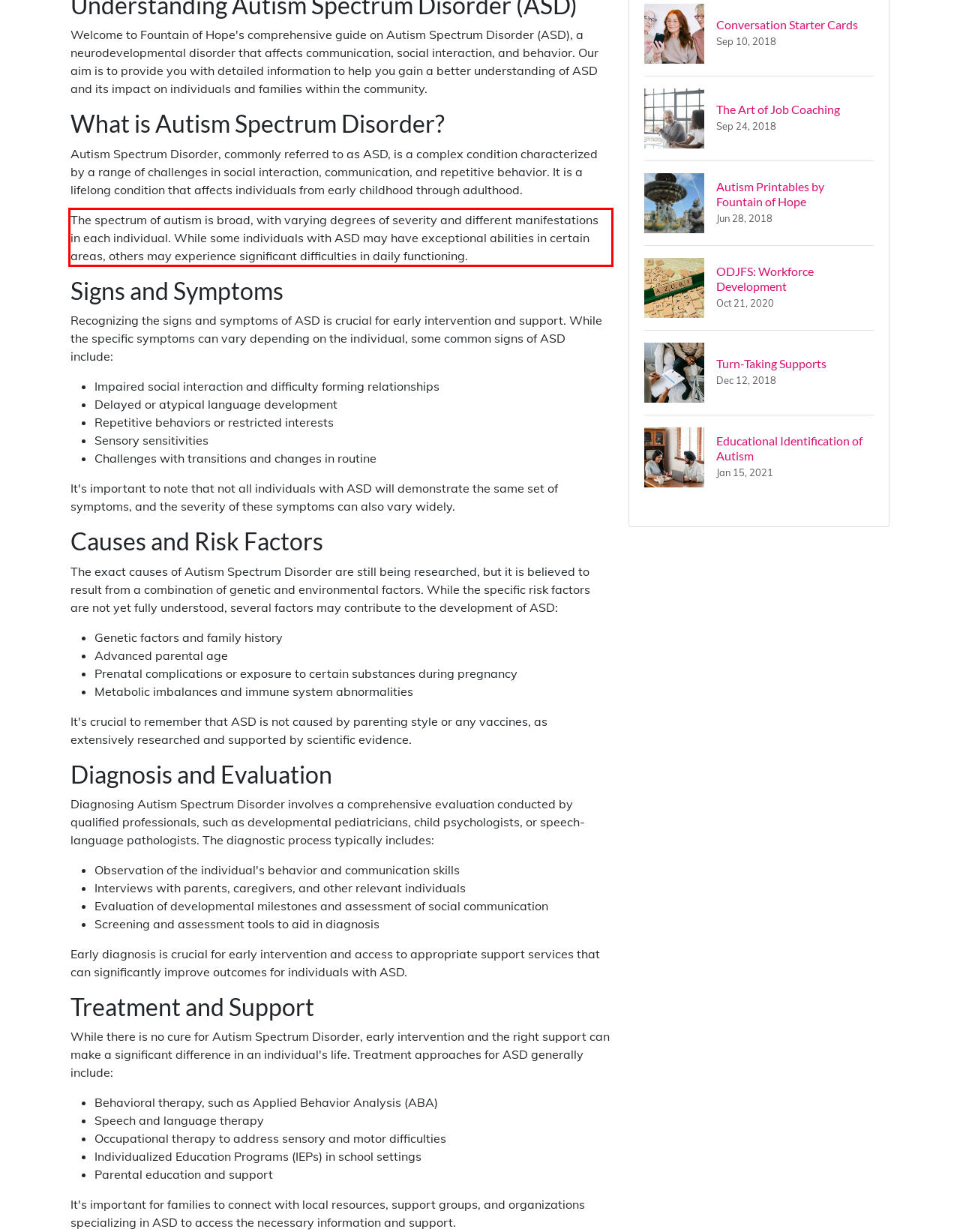Please analyze the provided webpage screenshot and perform OCR to extract the text content from the red rectangle bounding box.

The spectrum of autism is broad, with varying degrees of severity and different manifestations in each individual. While some individuals with ASD may have exceptional abilities in certain areas, others may experience significant difficulties in daily functioning.